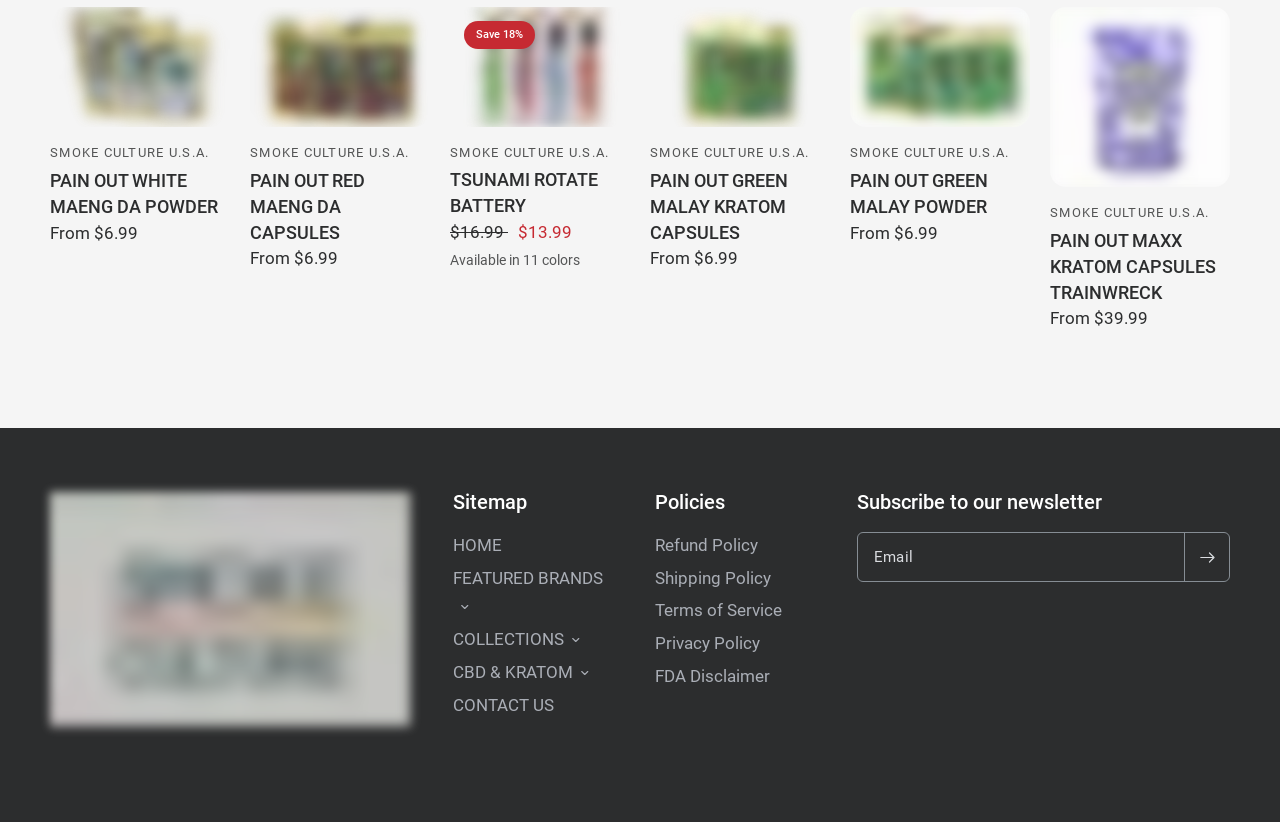Determine the bounding box coordinates of the element's region needed to click to follow the instruction: "Click Sitemap button". Provide these coordinates as four float numbers between 0 and 1, formatted as [left, top, right, bottom].

[0.354, 0.599, 0.488, 0.623]